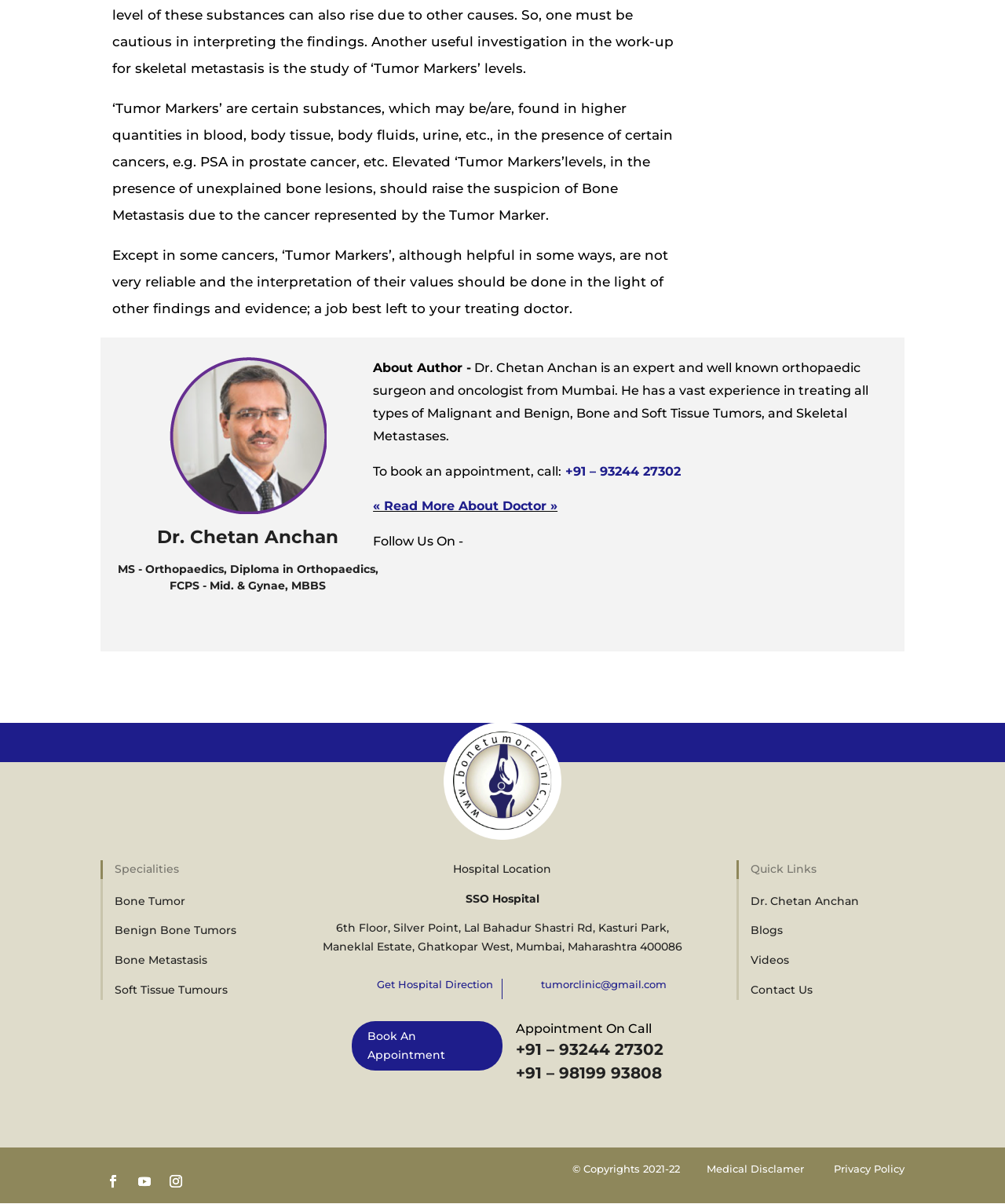Can you find the bounding box coordinates for the element to click on to achieve the instruction: "Book an appointment"?

[0.35, 0.848, 0.5, 0.889]